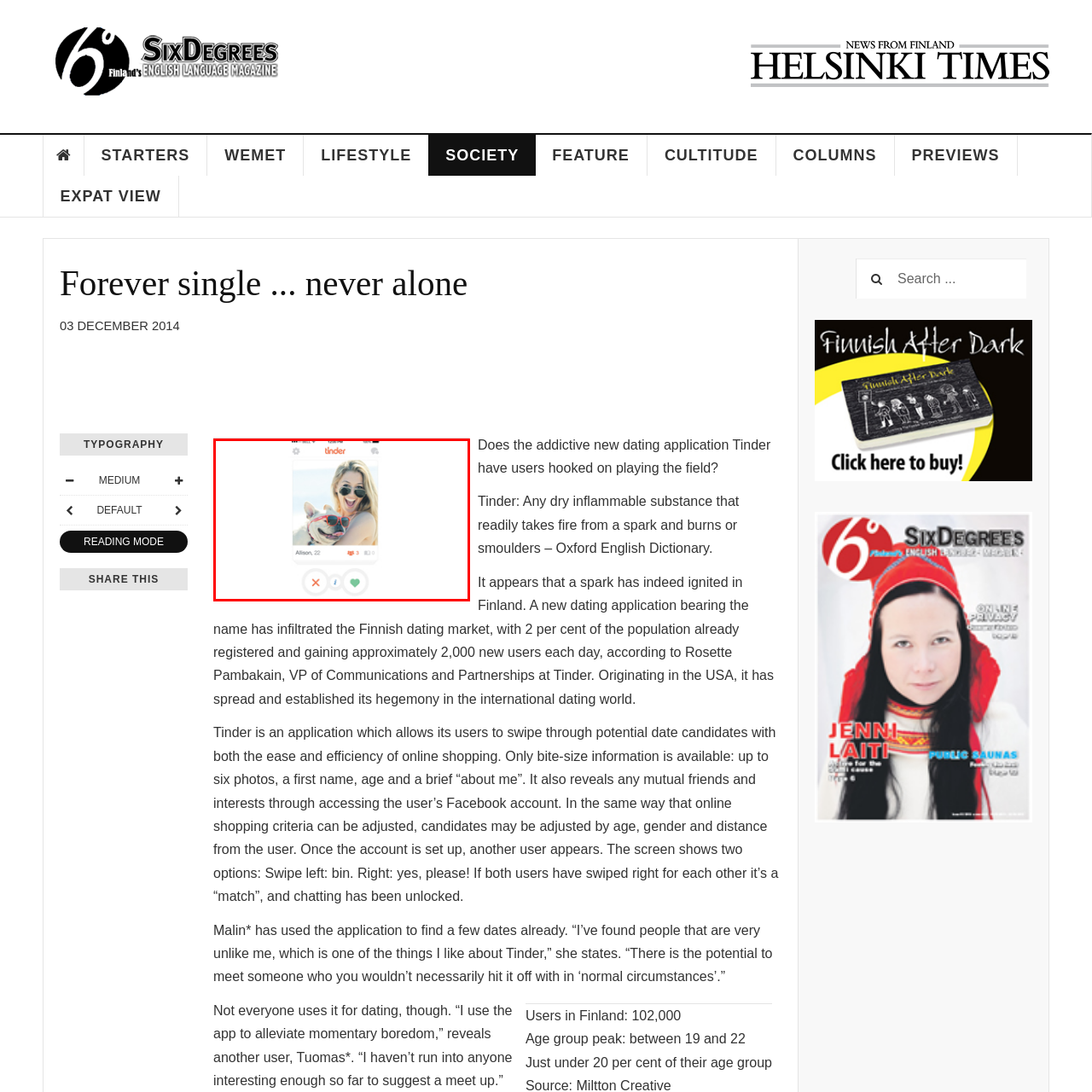Examine the image highlighted by the red boundary, What is the color of the 'like' button? Provide your answer in a single word or phrase.

Green